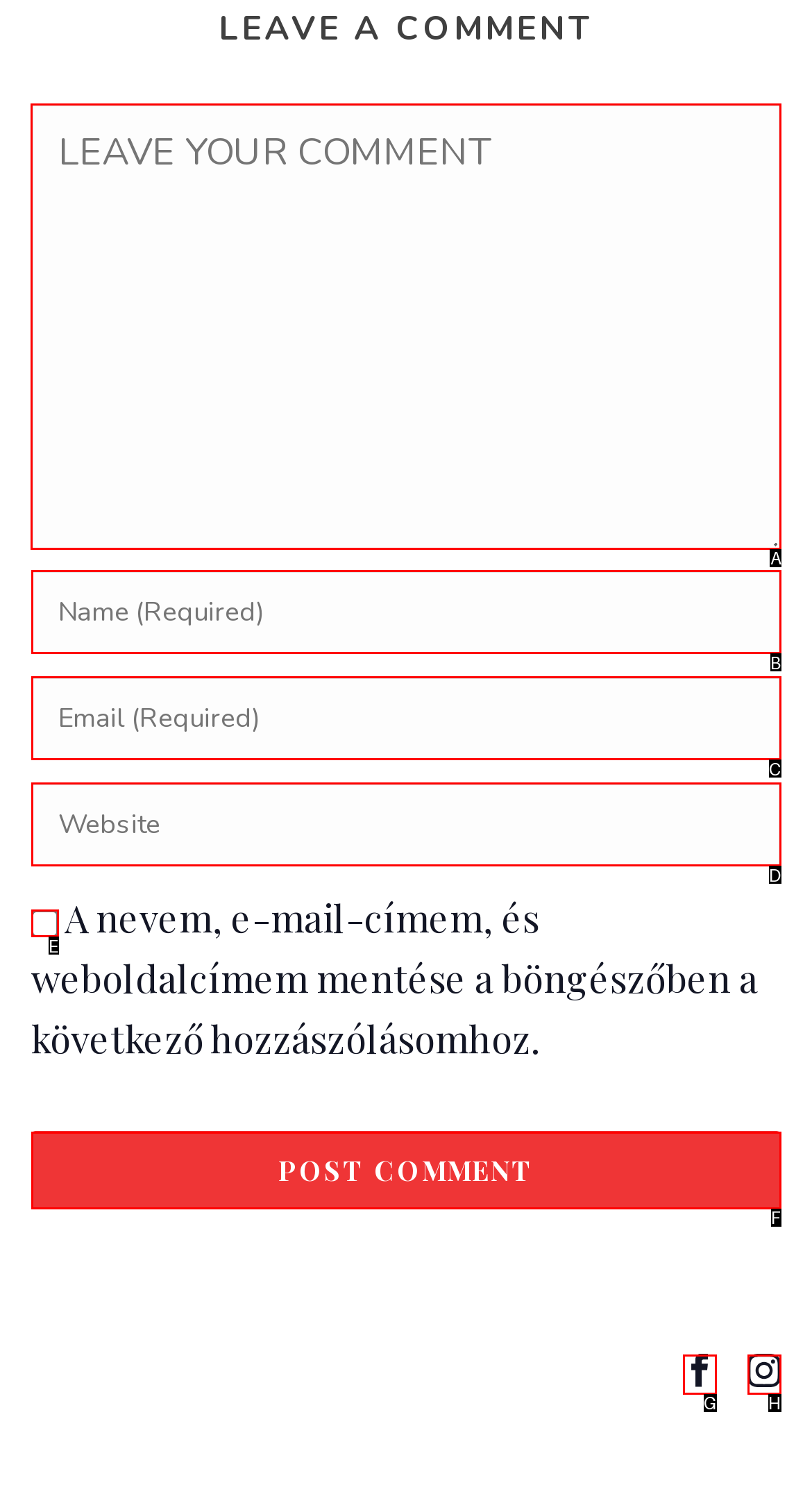To complete the task: leave a comment, which option should I click? Answer with the appropriate letter from the provided choices.

A